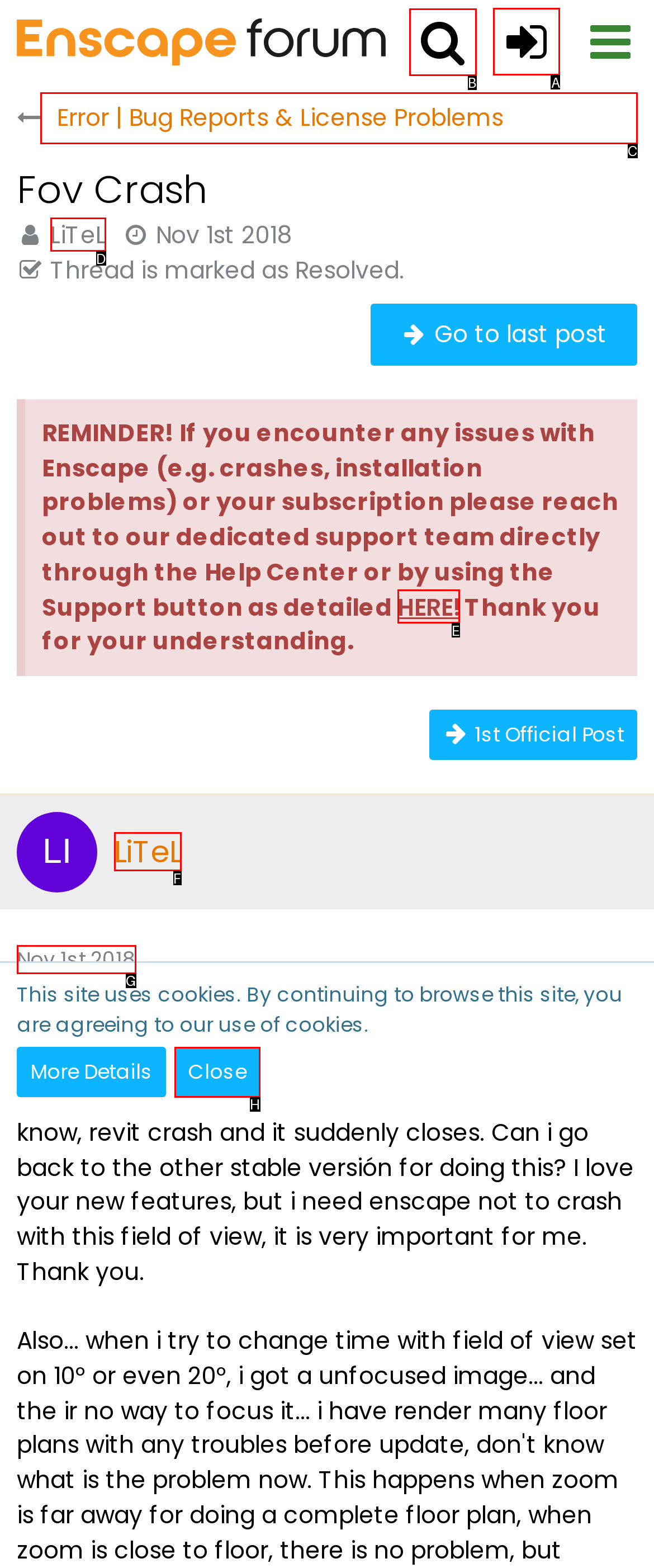Which option should be clicked to execute the task: Login or register?
Reply with the letter of the chosen option.

A